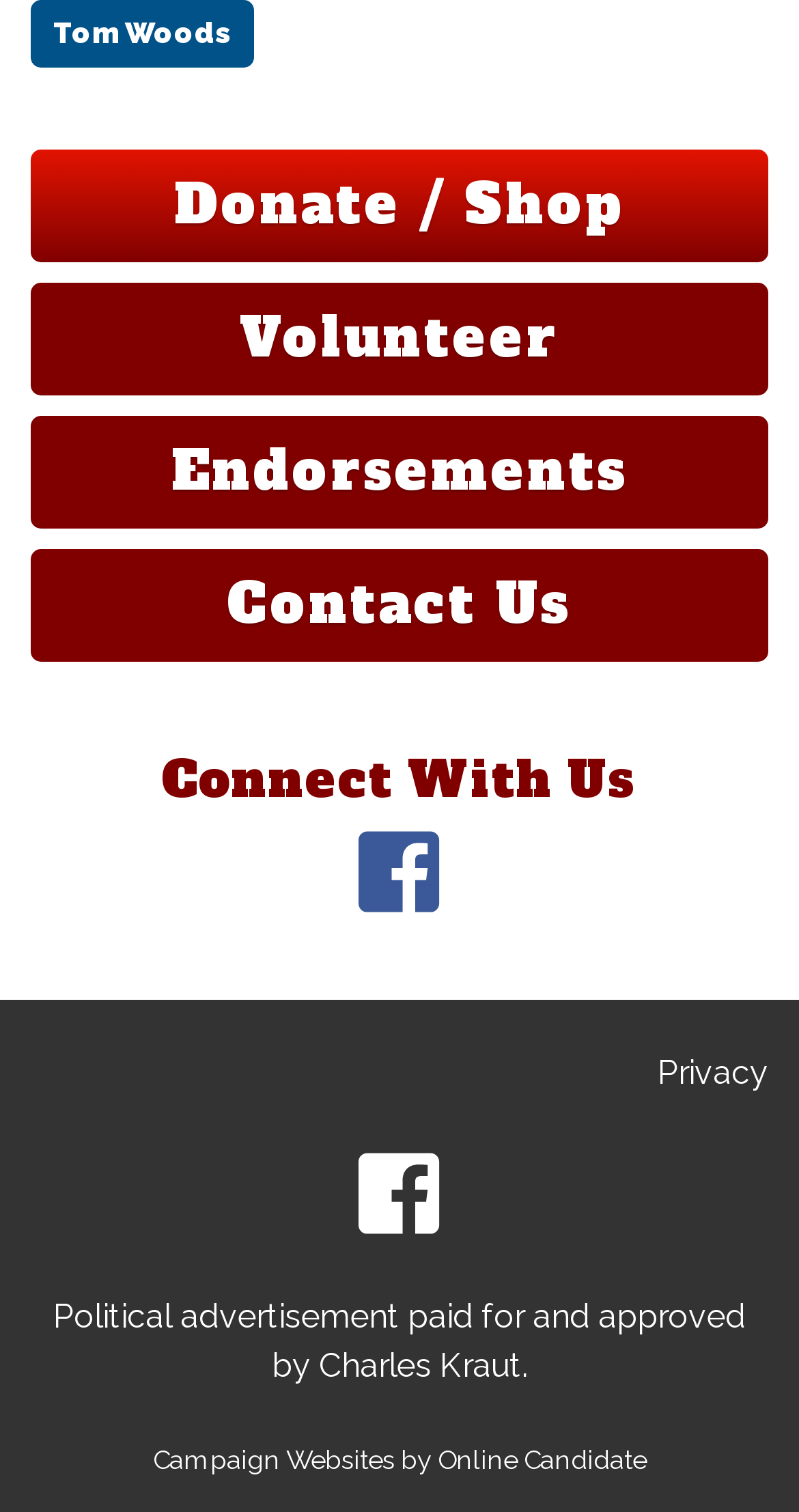Indicate the bounding box coordinates of the element that needs to be clicked to satisfy the following instruction: "View Privacy policy". The coordinates should be four float numbers between 0 and 1, i.e., [left, top, right, bottom].

[0.823, 0.697, 0.962, 0.722]